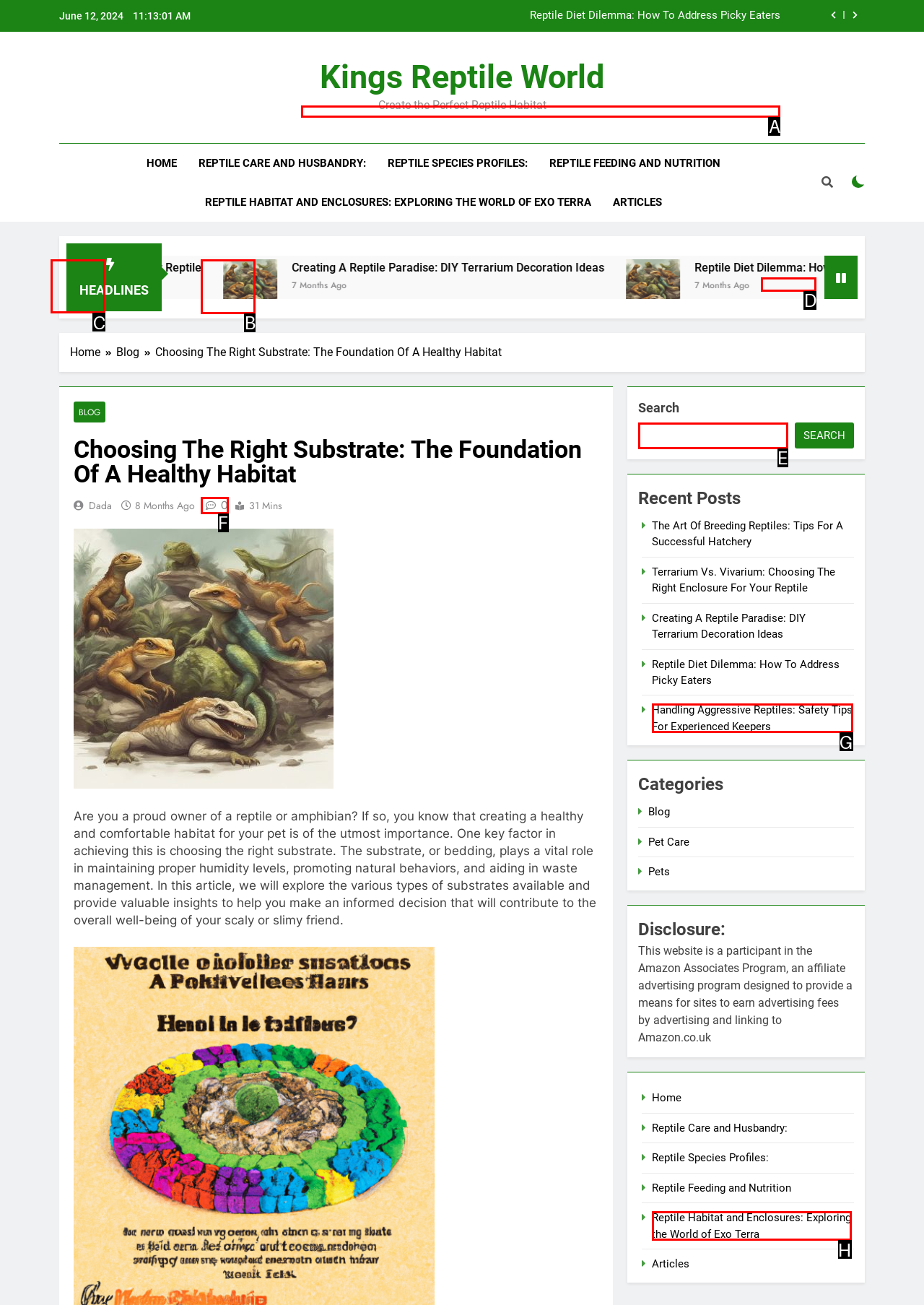Identify the HTML element I need to click to complete this task: Read the article 'Creating A Reptile Paradise: DIY Terrarium Decoration Ideas' Provide the option's letter from the available choices.

C